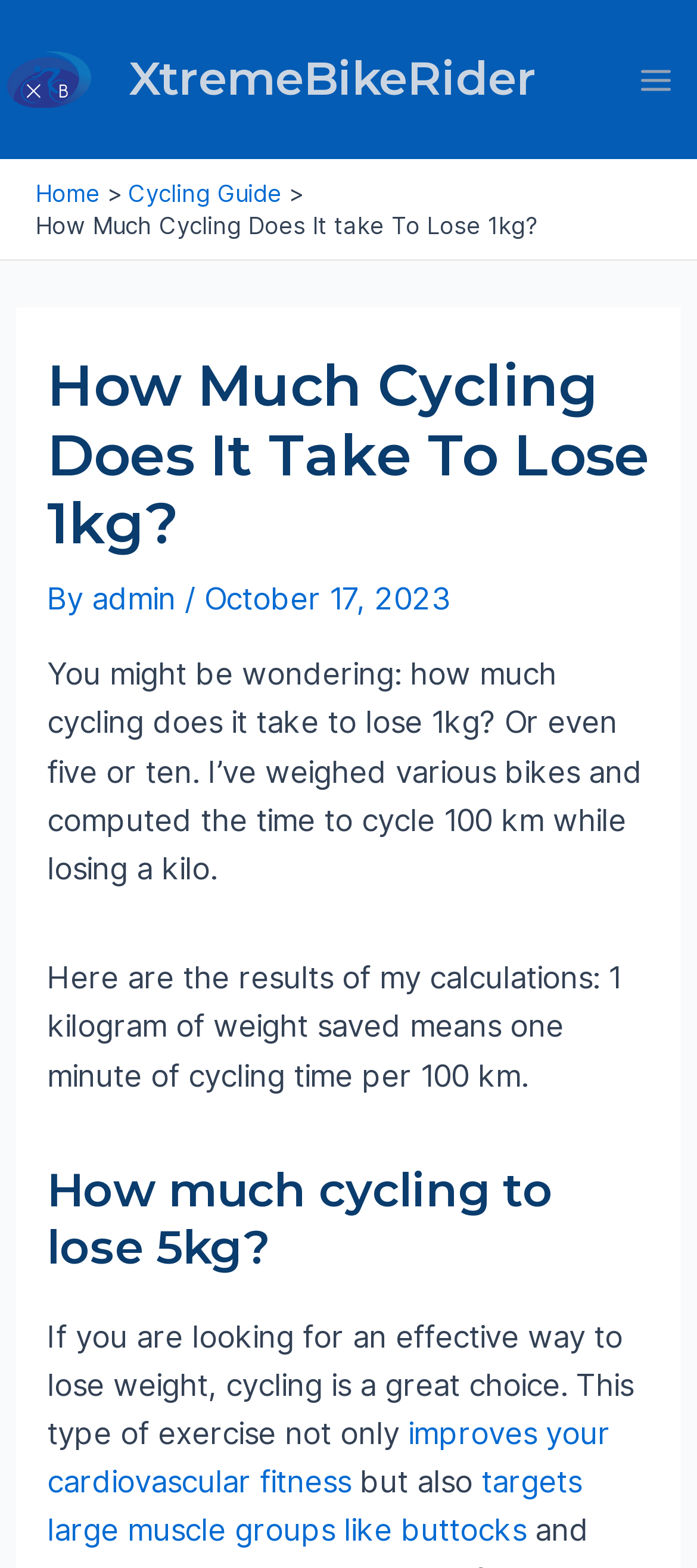Please locate the UI element described by "Cycling Guide" and provide its bounding box coordinates.

[0.184, 0.114, 0.405, 0.132]